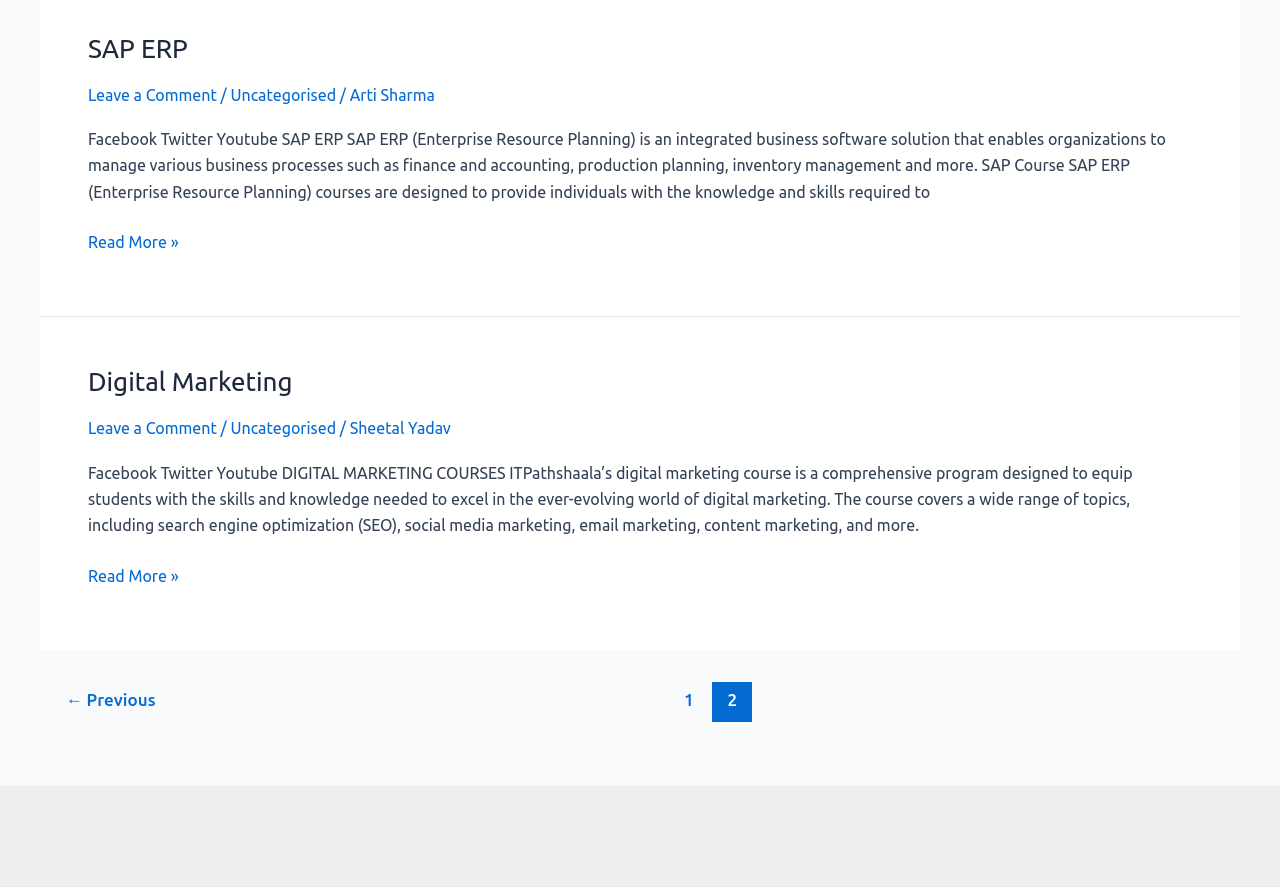Ascertain the bounding box coordinates for the UI element detailed here: "Leave a Comment". The coordinates should be provided as [left, top, right, bottom] with each value being a float between 0 and 1.

[0.069, 0.096, 0.169, 0.116]